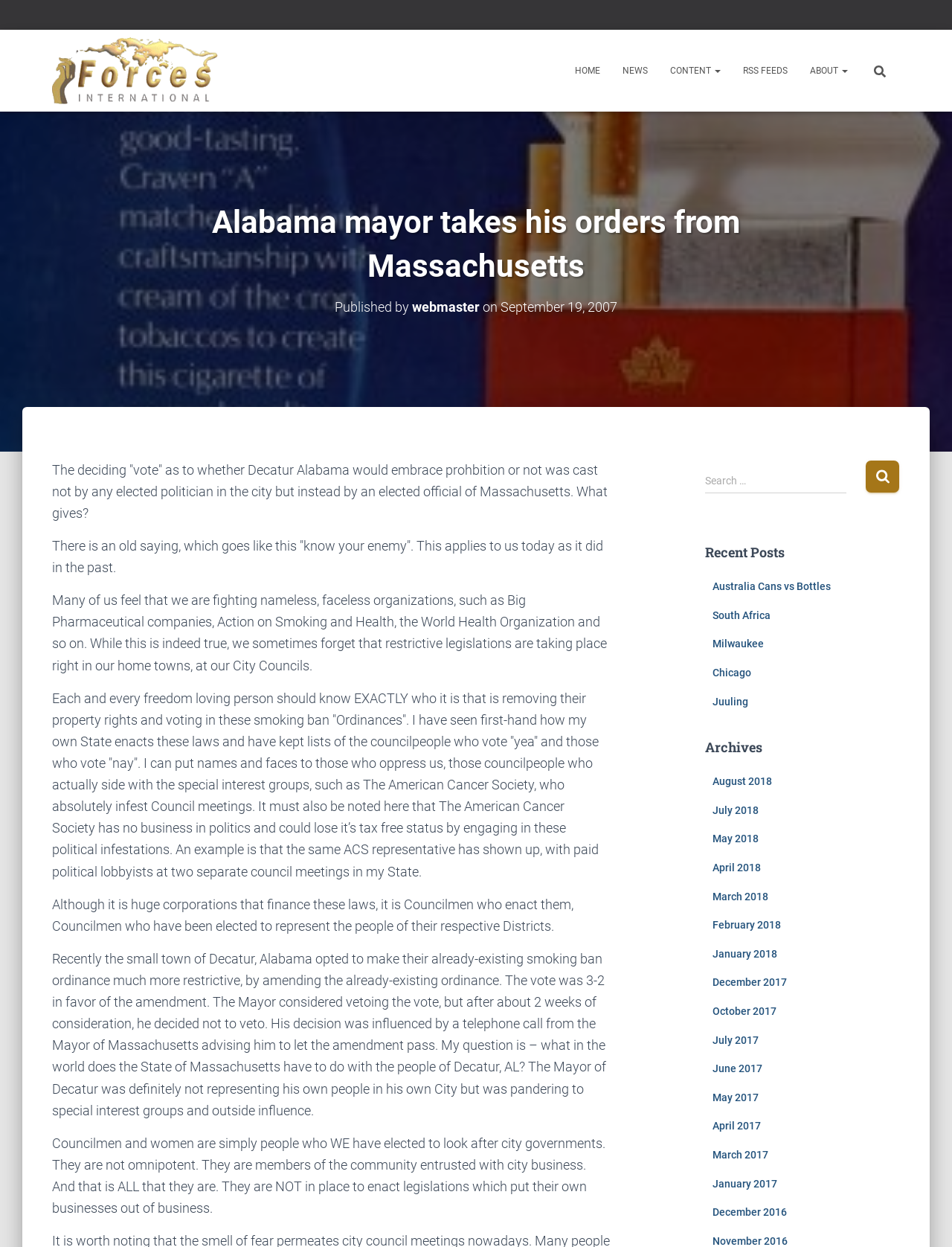Locate the bounding box coordinates of the clickable element to fulfill the following instruction: "View the archives for August 2018". Provide the coordinates as four float numbers between 0 and 1 in the format [left, top, right, bottom].

[0.748, 0.622, 0.811, 0.631]